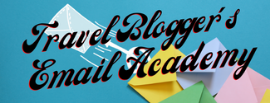What is the main focus of the program?
Refer to the image and provide a thorough answer to the question.

The caption implies that the program, 'Travel Blogger's Email Academy', is aimed at enhancing digital outreach in the travel blogging community, with a primary focus on email marketing to engage the audience and grow their online presence.